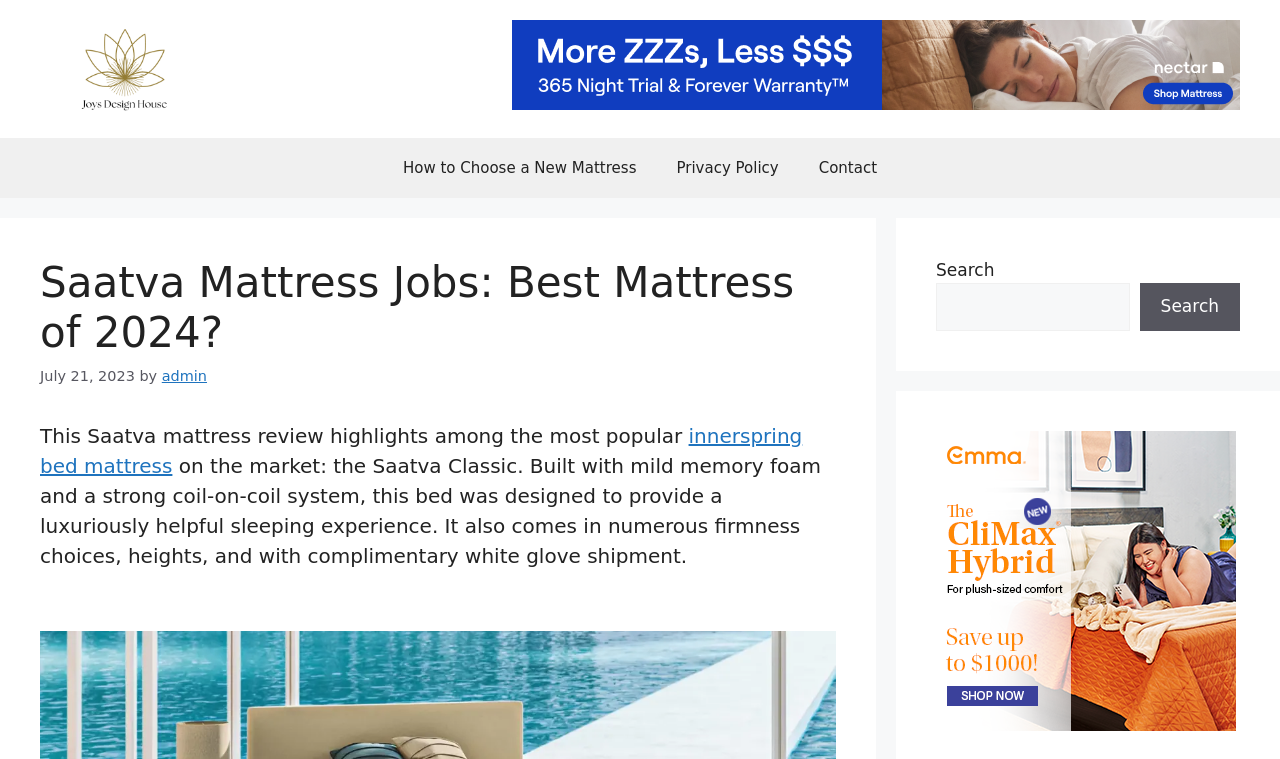Show the bounding box coordinates of the region that should be clicked to follow the instruction: "Check the Emma US Savings link."

[0.731, 0.941, 0.966, 0.968]